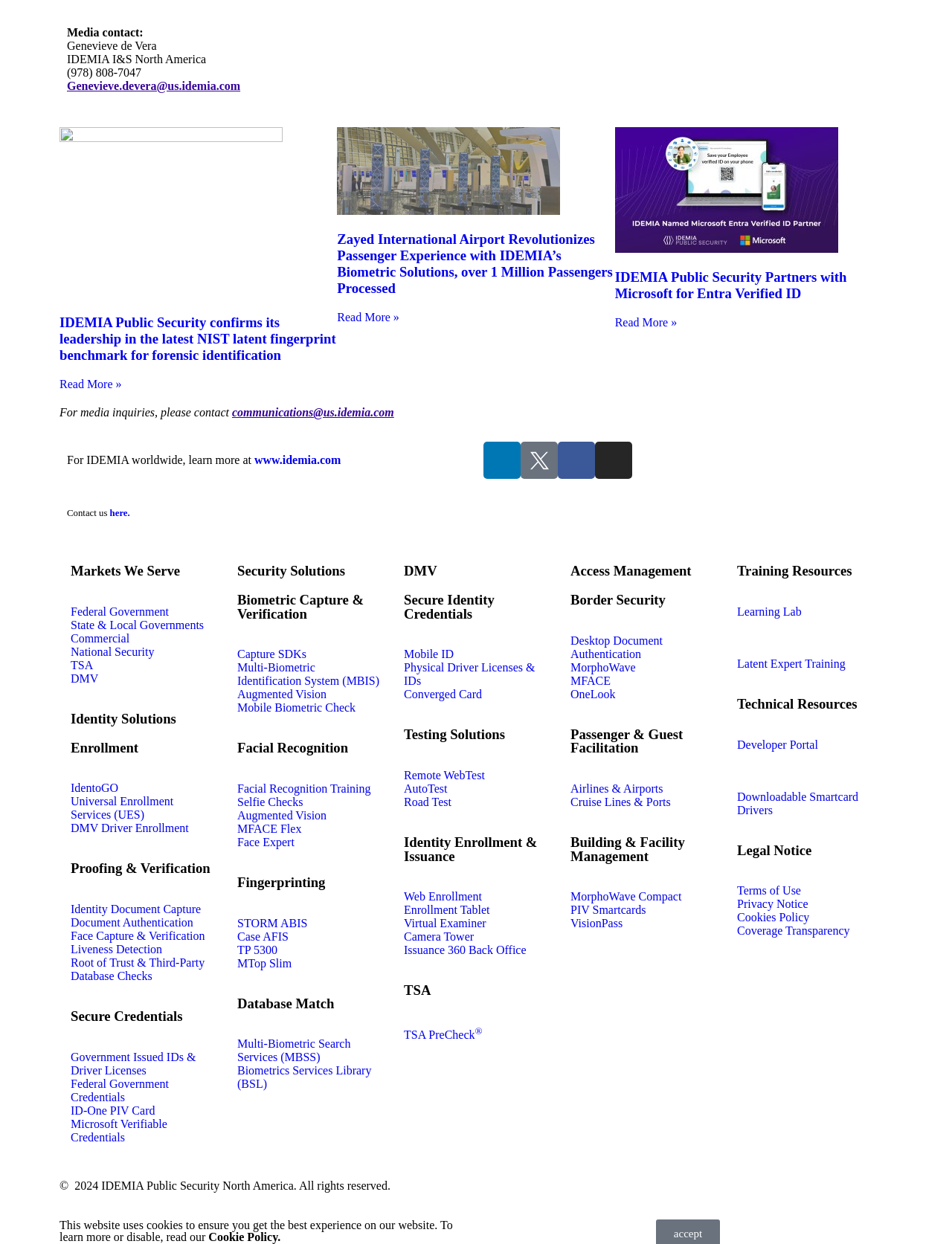Answer briefly with one word or phrase:
What is the name of the company that partners with Microsoft for Entra Verified ID?

IDEMIA Public Security